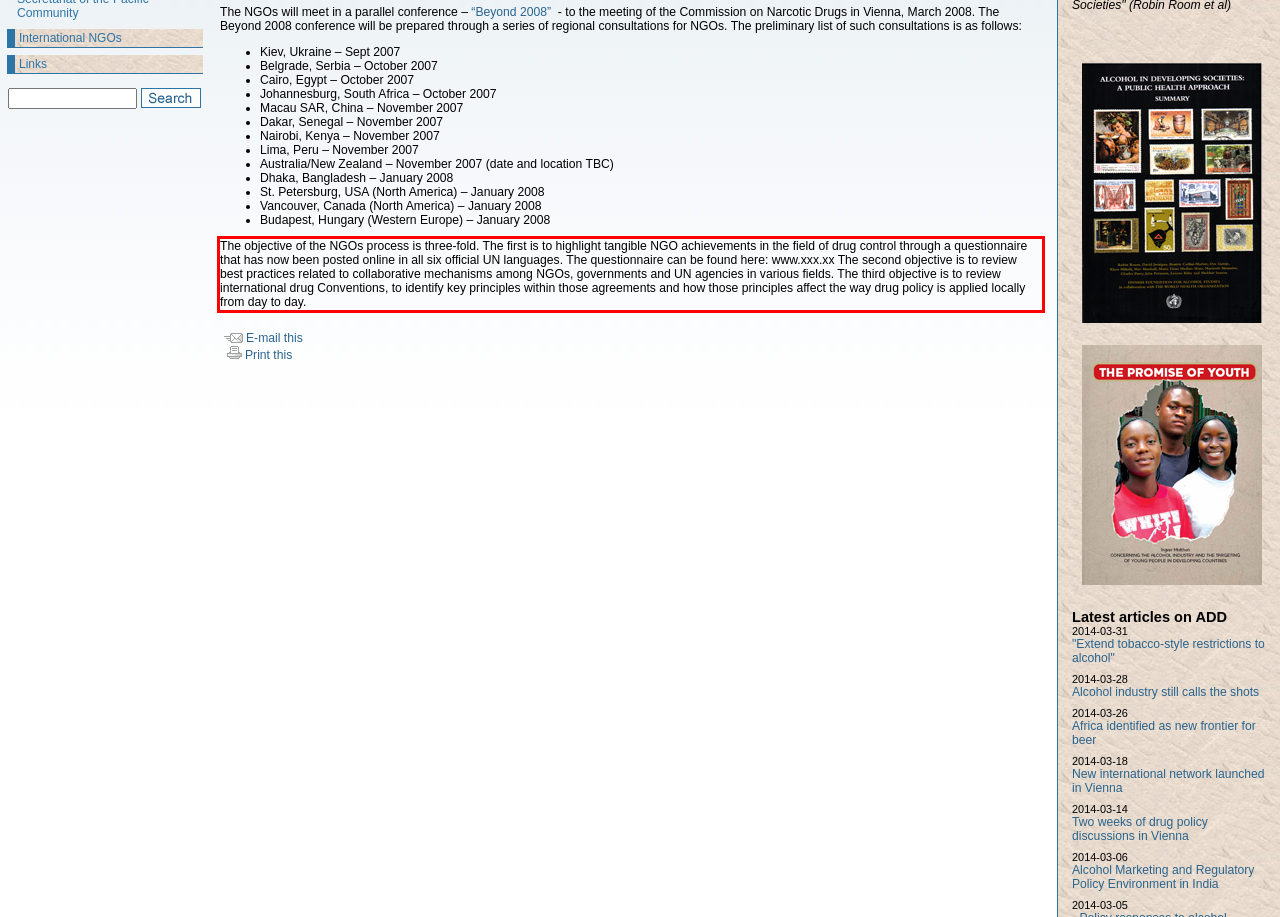Analyze the red bounding box in the provided webpage screenshot and generate the text content contained within.

The objective of the NGOs process is three-fold. The first is to highlight tangible NGO achievements in the field of drug control through a questionnaire that has now been posted online in all six official UN languages. The questionnaire can be found here: www.xxx.xx The second objective is to review best practices related to collaborative mechanisms among NGOs, governments and UN agencies in various fields. The third objective is to review international drug Conventions, to identify key principles within those agreements and how those principles affect the way drug policy is applied locally from day to day.